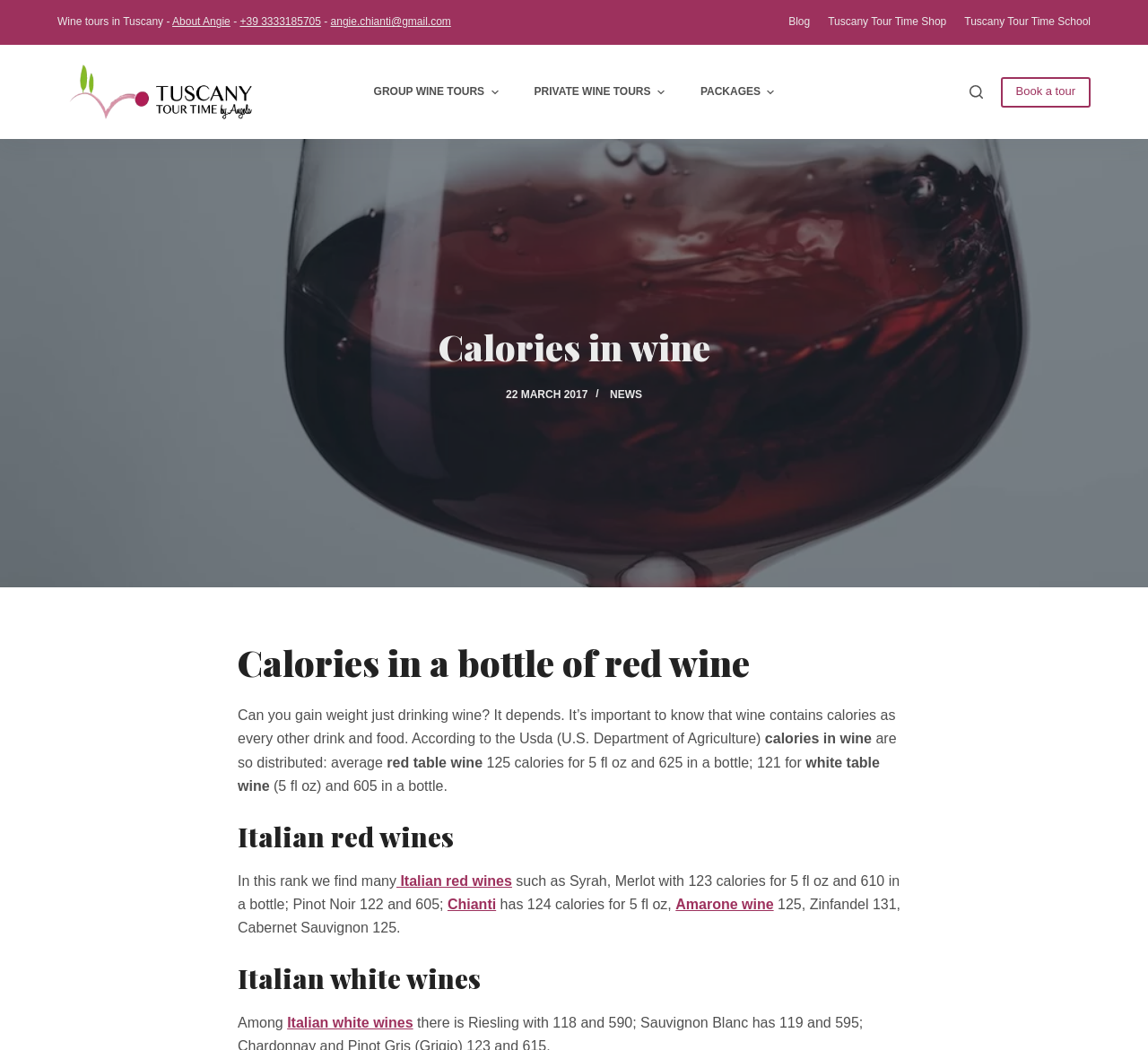Please pinpoint the bounding box coordinates for the region I should click to adhere to this instruction: "Contact the spell caster via email".

None